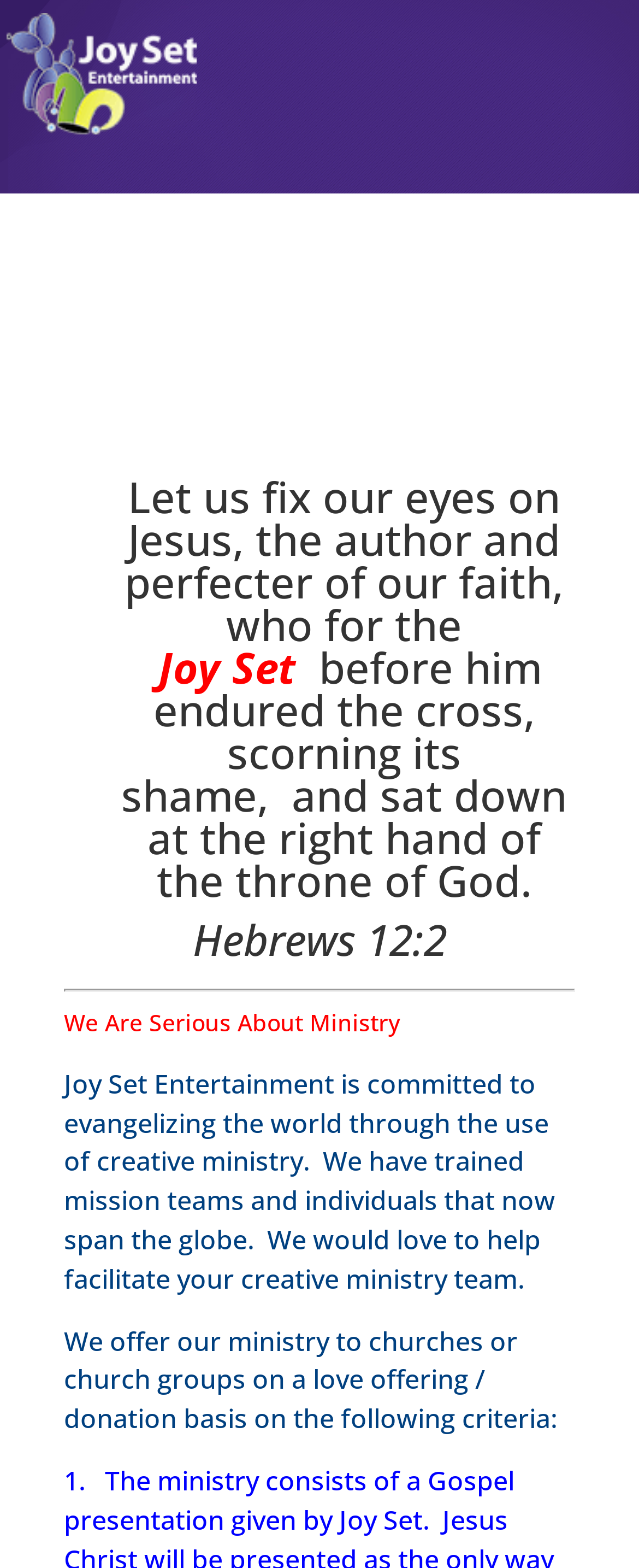Detail the various sections and features of the webpage.

The webpage is about Joy Set Entertainment, a creative ministry based in Greenville, SC. At the top left corner, there is a link and an image, likely a logo. Below them, there is a prominent heading with a biblical quote from Hebrews 12:2, which takes up a significant portion of the top half of the page. 

Underneath the quote, there is a horizontal separator, followed by a heading that reads "We Are Serious About Ministry". Below this heading, there is a paragraph of text that explains Joy Set Entertainment's commitment to evangelizing the world through creative ministry and their experience in training mission teams and individuals.

Further down, there is another paragraph that outlines the criteria for offering their ministry to churches or church groups on a love offering or donation basis. This is followed by a numbered list, with the first item starting with "1." and describing the ministry consisting of a certain aspect, although the details are not fully provided.